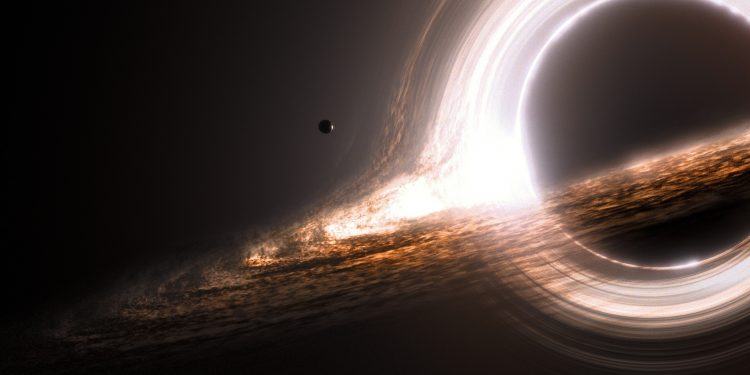What theory does the image align with?
Analyze the image and deliver a detailed answer to the question.

The visual representation of the black hole in the image is consistent with contemporary theories in astrophysics, specifically loop quantum gravity, which attempts to explain the extreme conditions near black holes, an area where traditional physics struggles to provide insights.